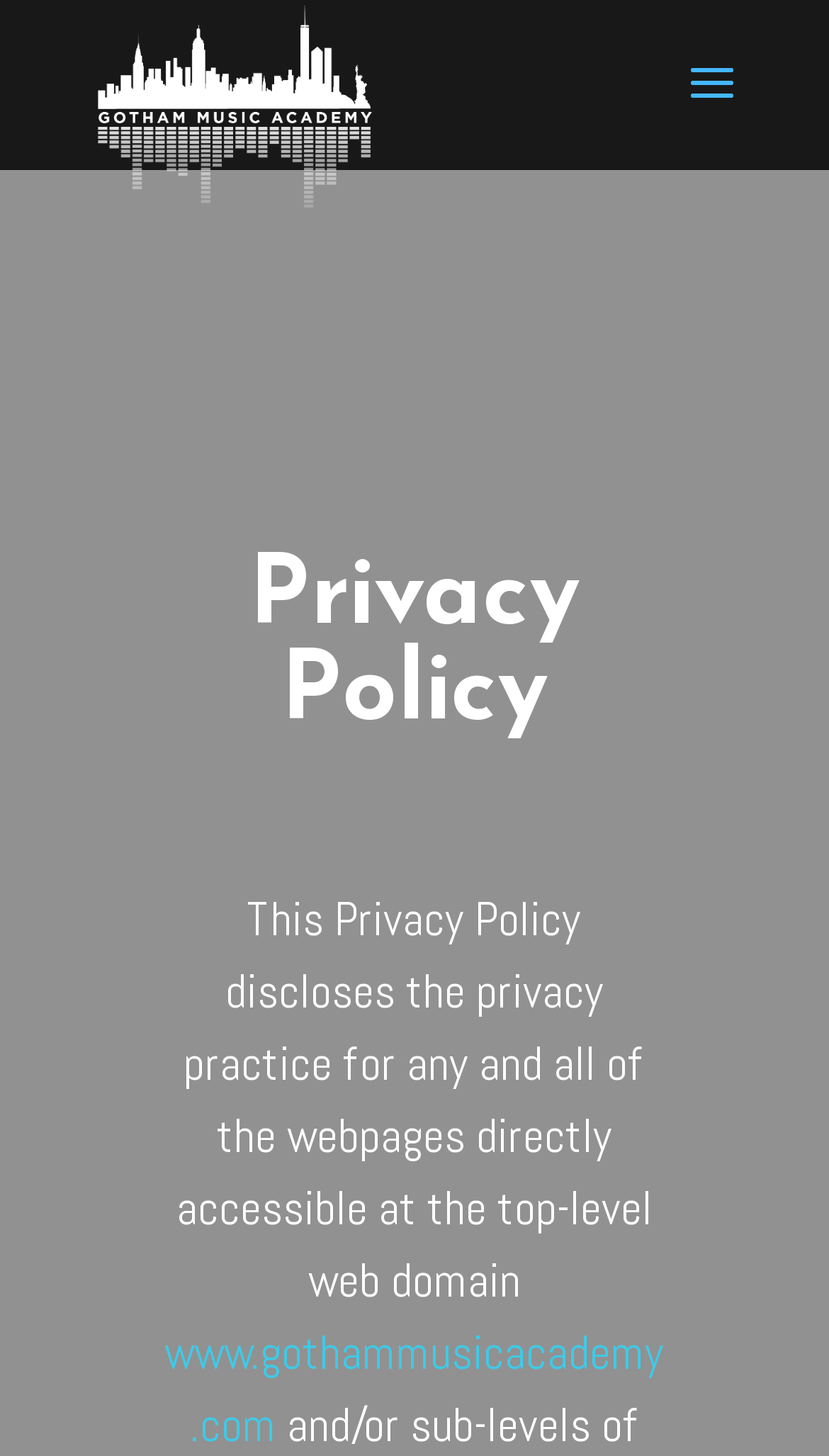Locate the bounding box of the UI element defined by this description: "www.gothammusicacademy.com". The coordinates should be given as four float numbers between 0 and 1, formatted as [left, top, right, bottom].

[0.199, 0.908, 0.801, 0.999]